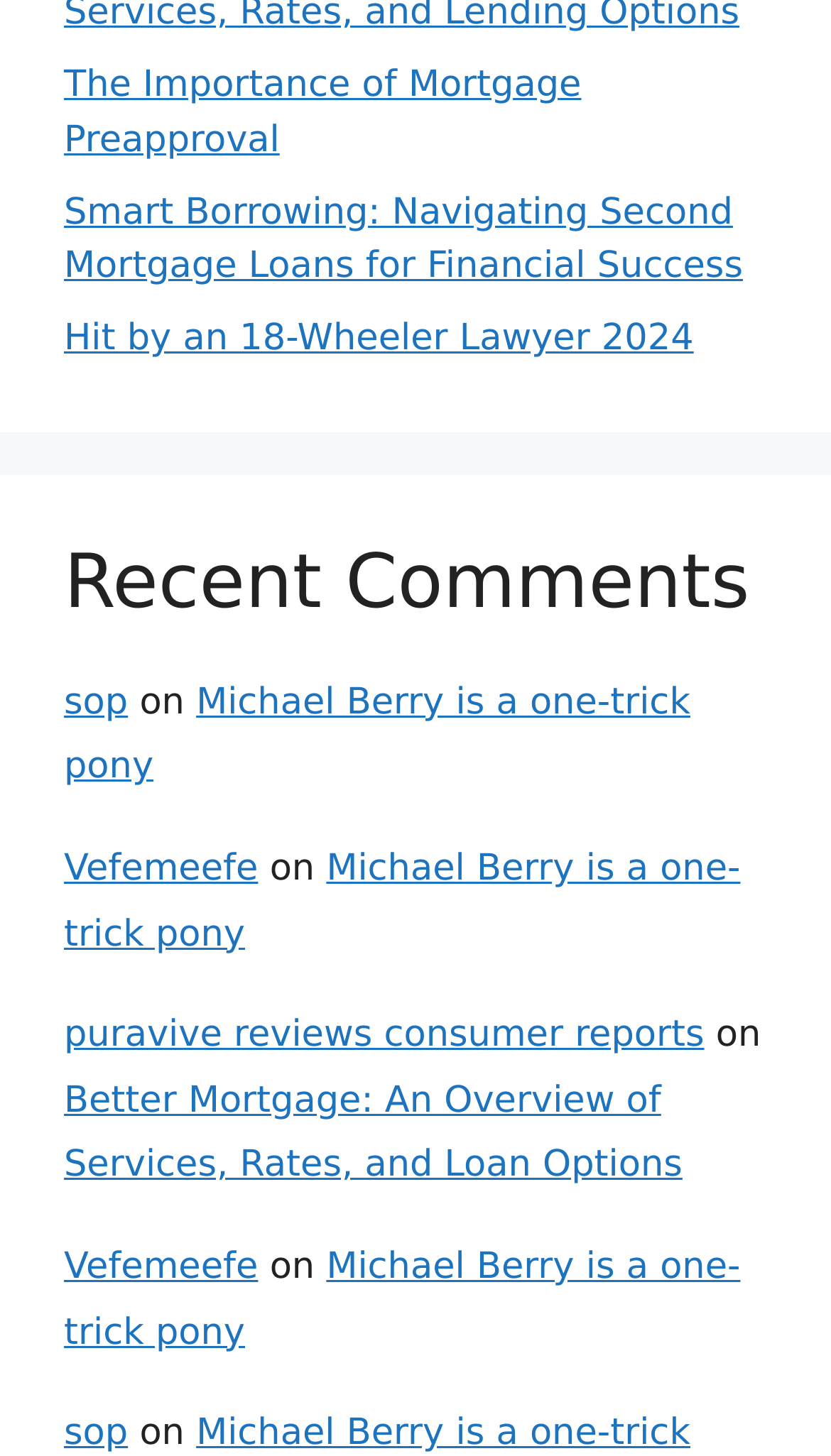Use a single word or phrase to answer the question:
What is the topic of the first link?

Mortgage Preapproval